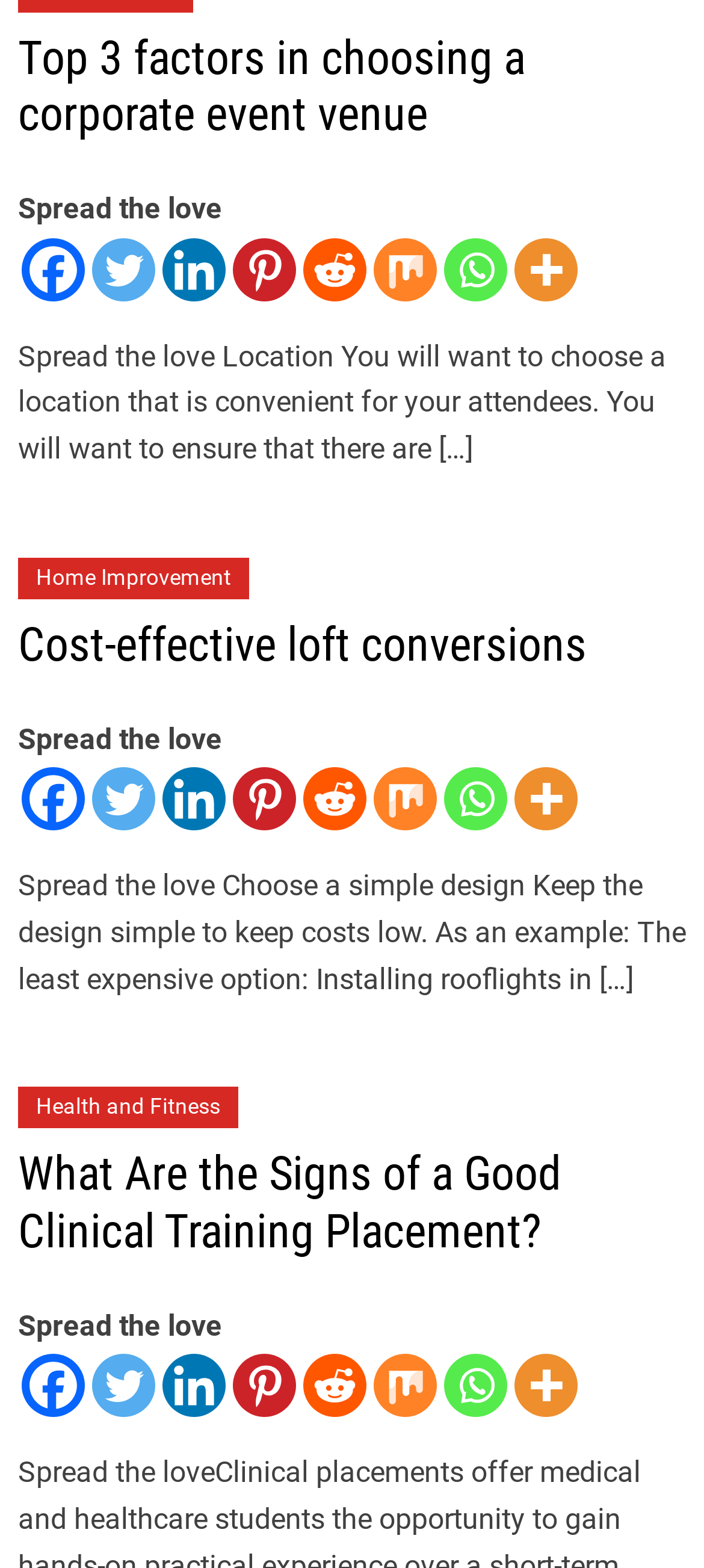Please identify the bounding box coordinates of the element's region that I should click in order to complete the following instruction: "Share on Twitter". The bounding box coordinates consist of four float numbers between 0 and 1, i.e., [left, top, right, bottom].

[0.131, 0.49, 0.221, 0.53]